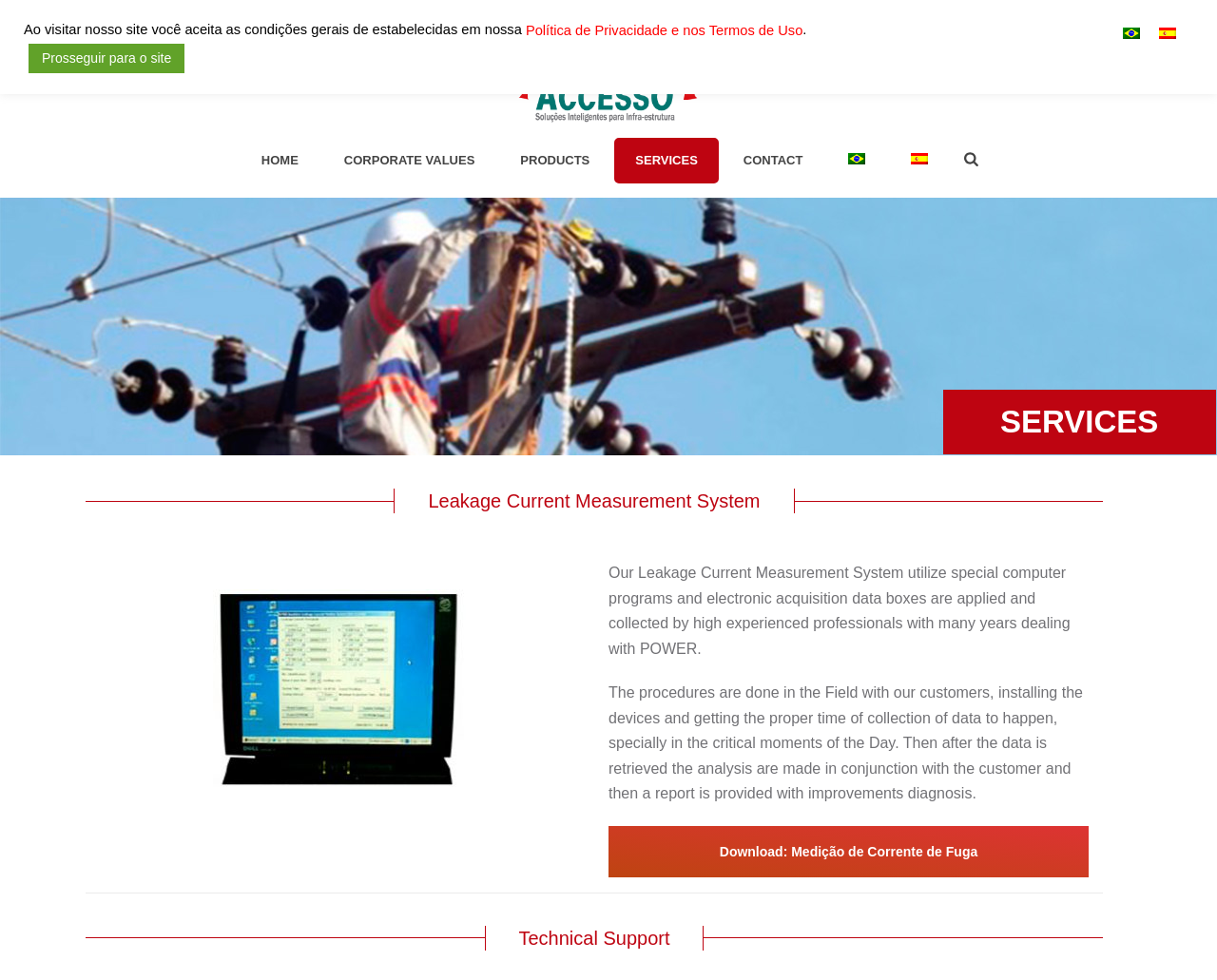Determine the bounding box coordinates of the region to click in order to accomplish the following instruction: "Click the Download: Medição de Corrente de Fuga link". Provide the coordinates as four float numbers between 0 and 1, specifically [left, top, right, bottom].

[0.5, 0.843, 0.895, 0.895]